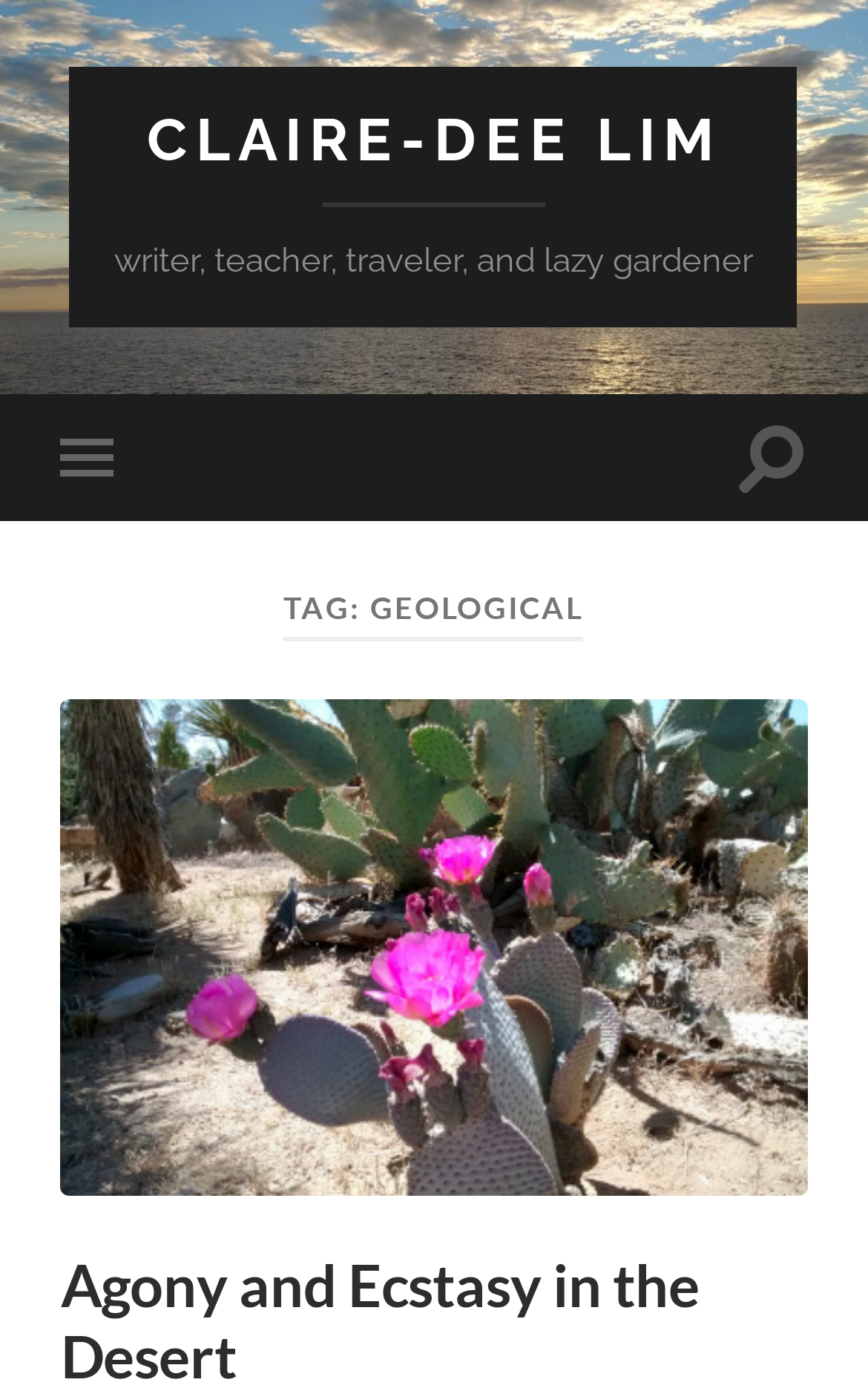Identify the bounding box of the UI component described as: "Toggle search field".

[0.848, 0.283, 0.93, 0.375]